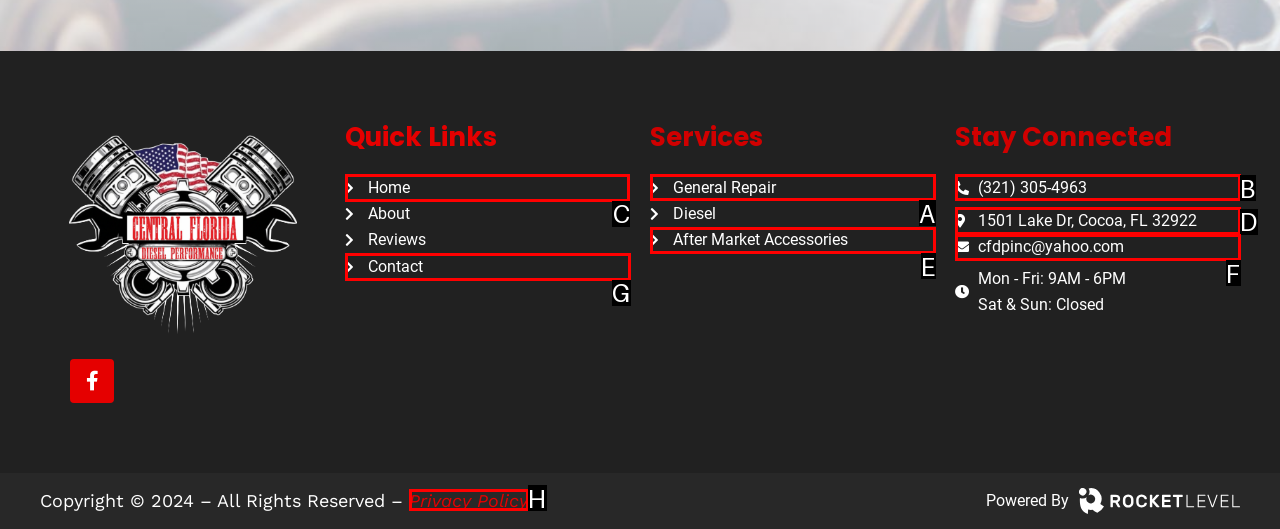To complete the task: Click the Home link, select the appropriate UI element to click. Respond with the letter of the correct option from the given choices.

C